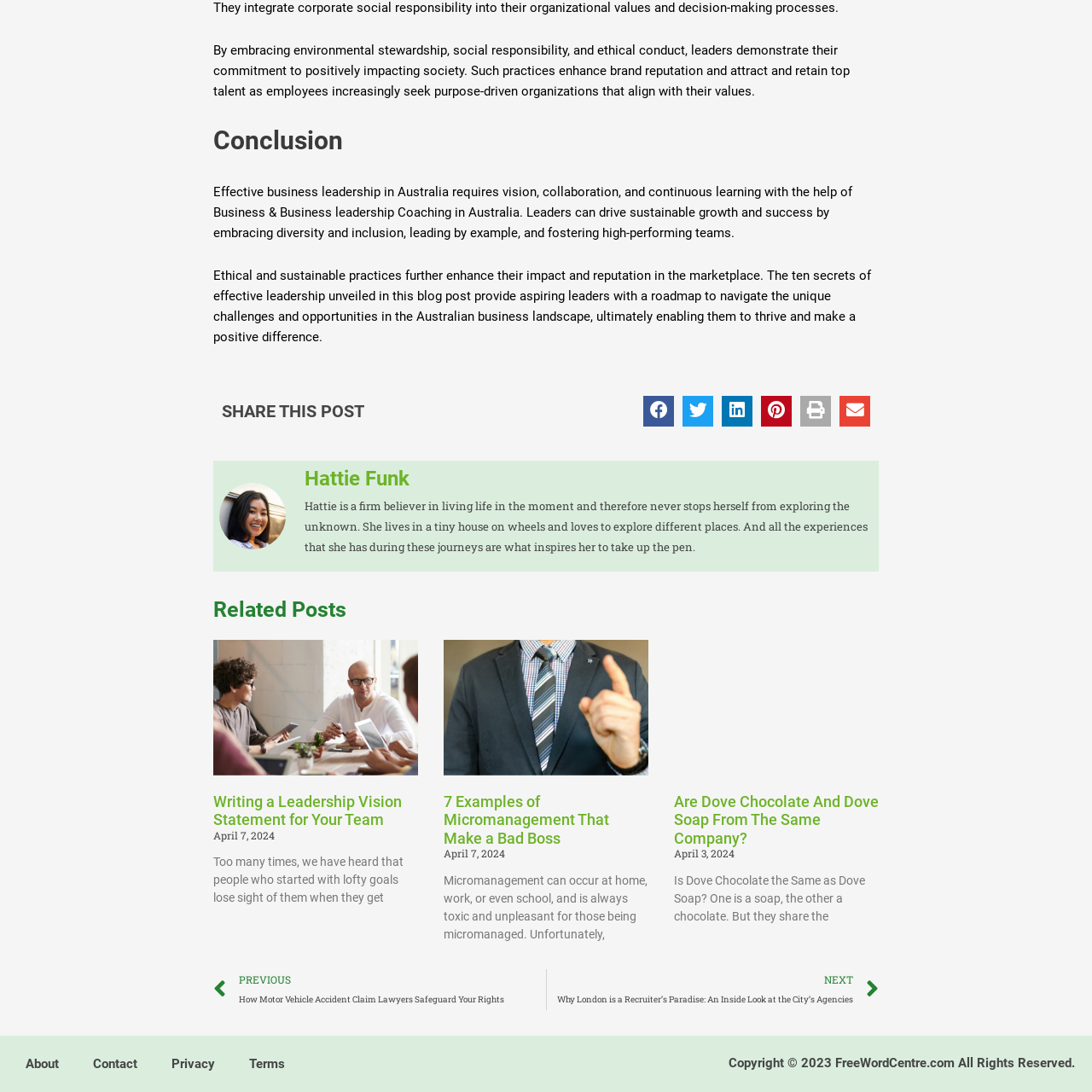What is the copyright information at the bottom of the webpage?
Please provide a single word or phrase as your answer based on the image.

Copyright 2023 FreeWordCentre.com